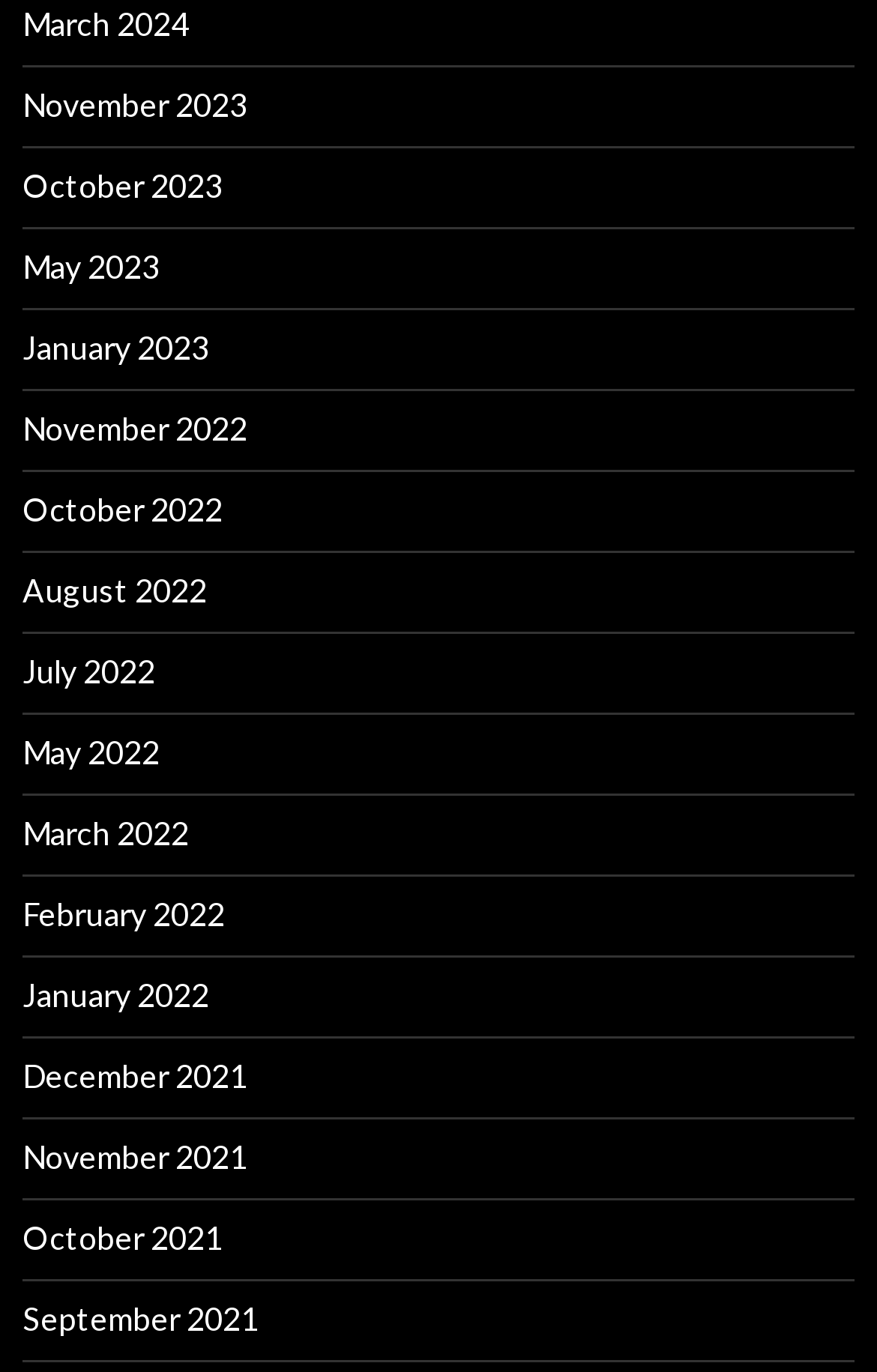Please specify the bounding box coordinates of the region to click in order to perform the following instruction: "access September 2021".

[0.026, 0.947, 0.295, 0.975]